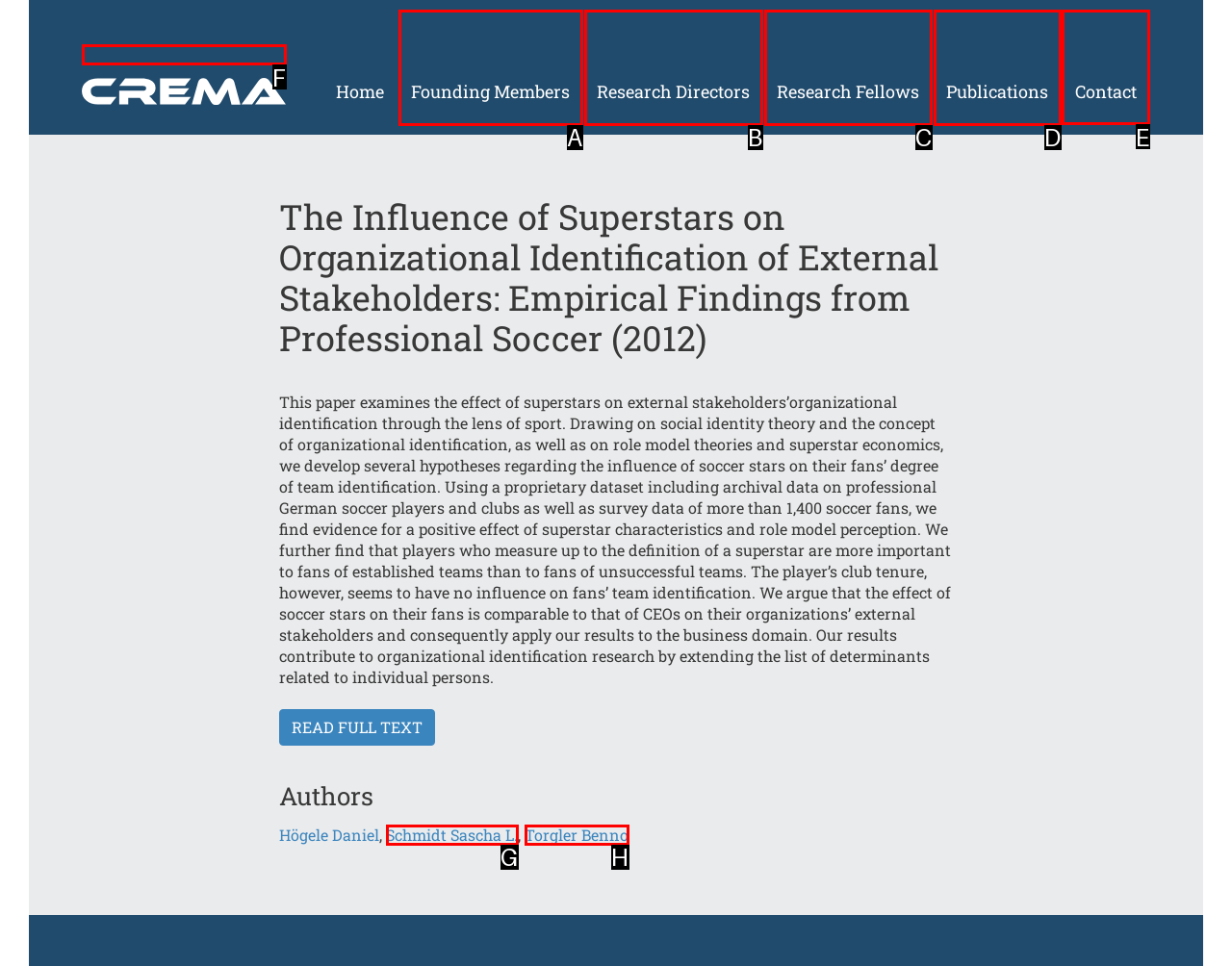Choose the HTML element you need to click to achieve the following task: Contact the authors
Respond with the letter of the selected option from the given choices directly.

E